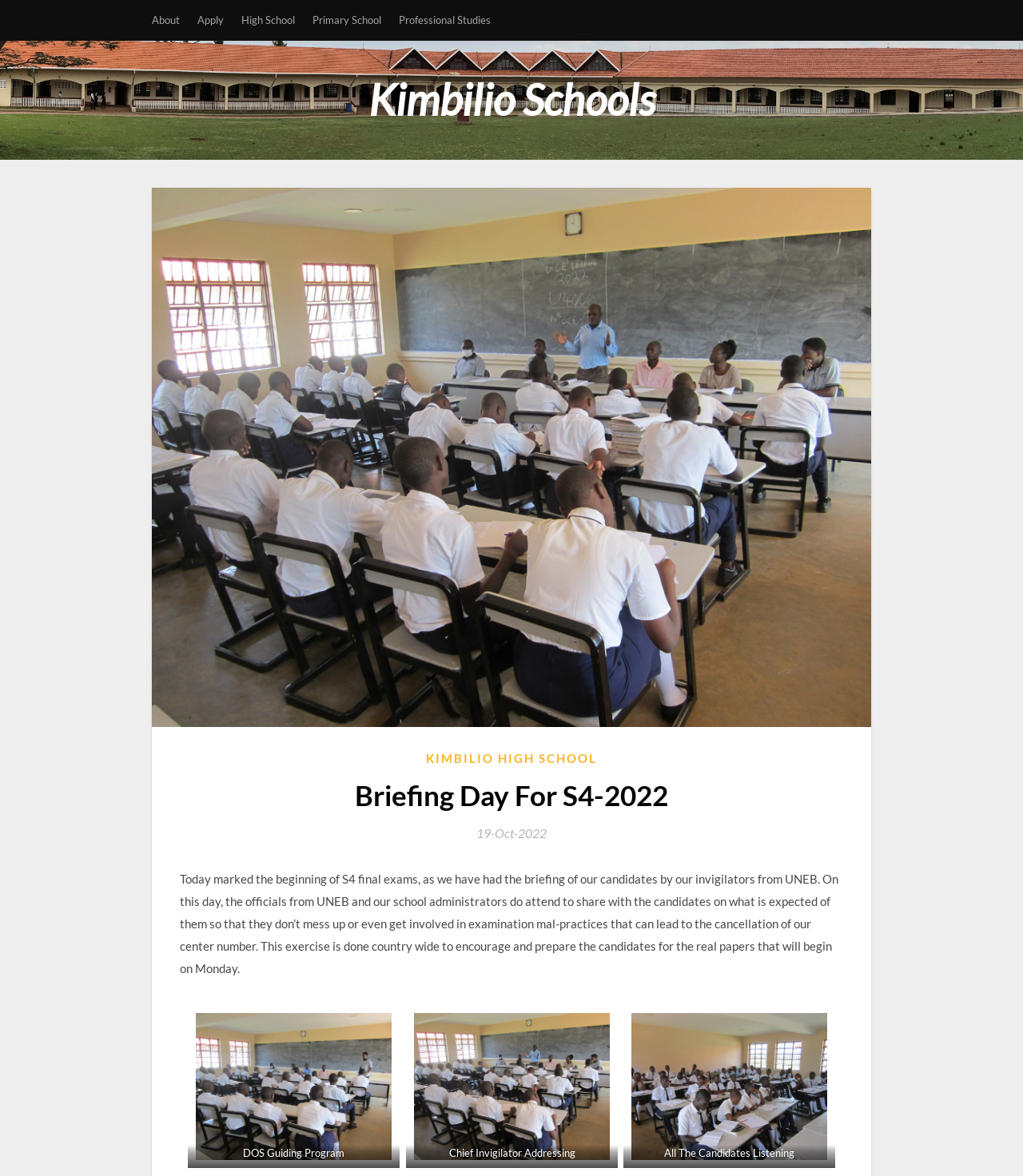Could you identify the text that serves as the heading for this webpage?

Briefing Day For S4-2022